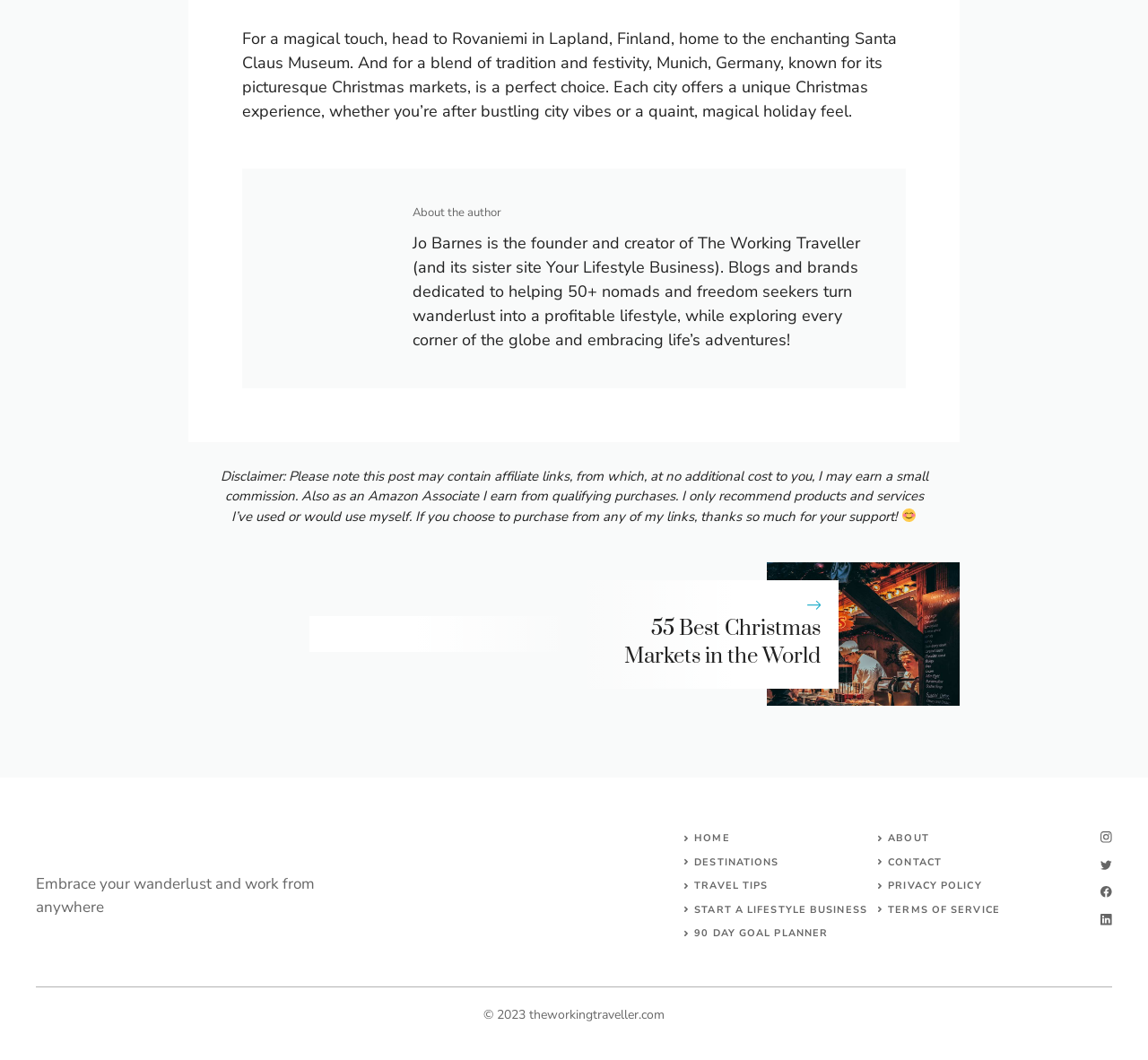Please find the bounding box for the UI element described by: "About".

[0.774, 0.784, 0.809, 0.797]